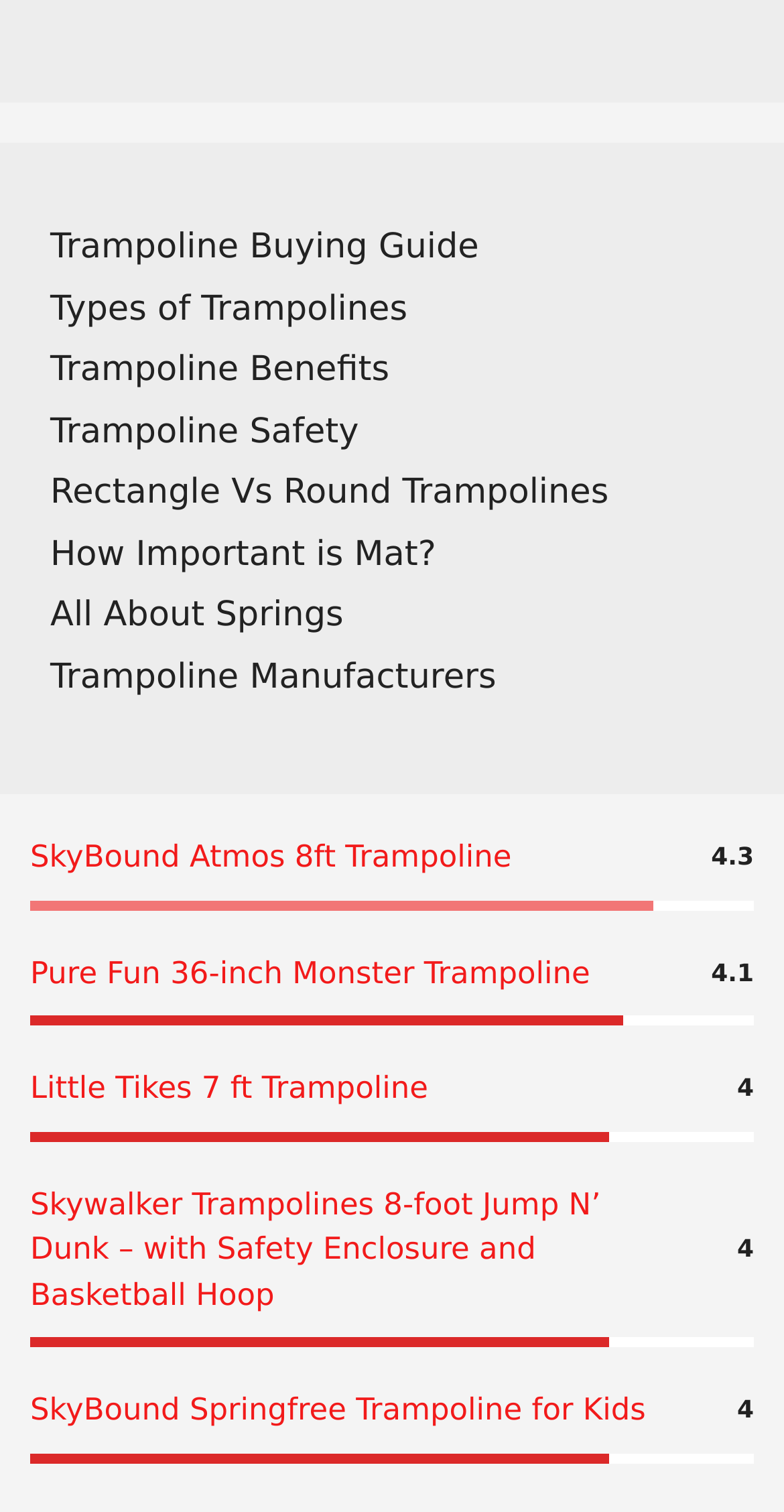Use one word or a short phrase to answer the question provided: 
What is the rating of the SkyBound Atmos 8ft Trampoline?

4.3